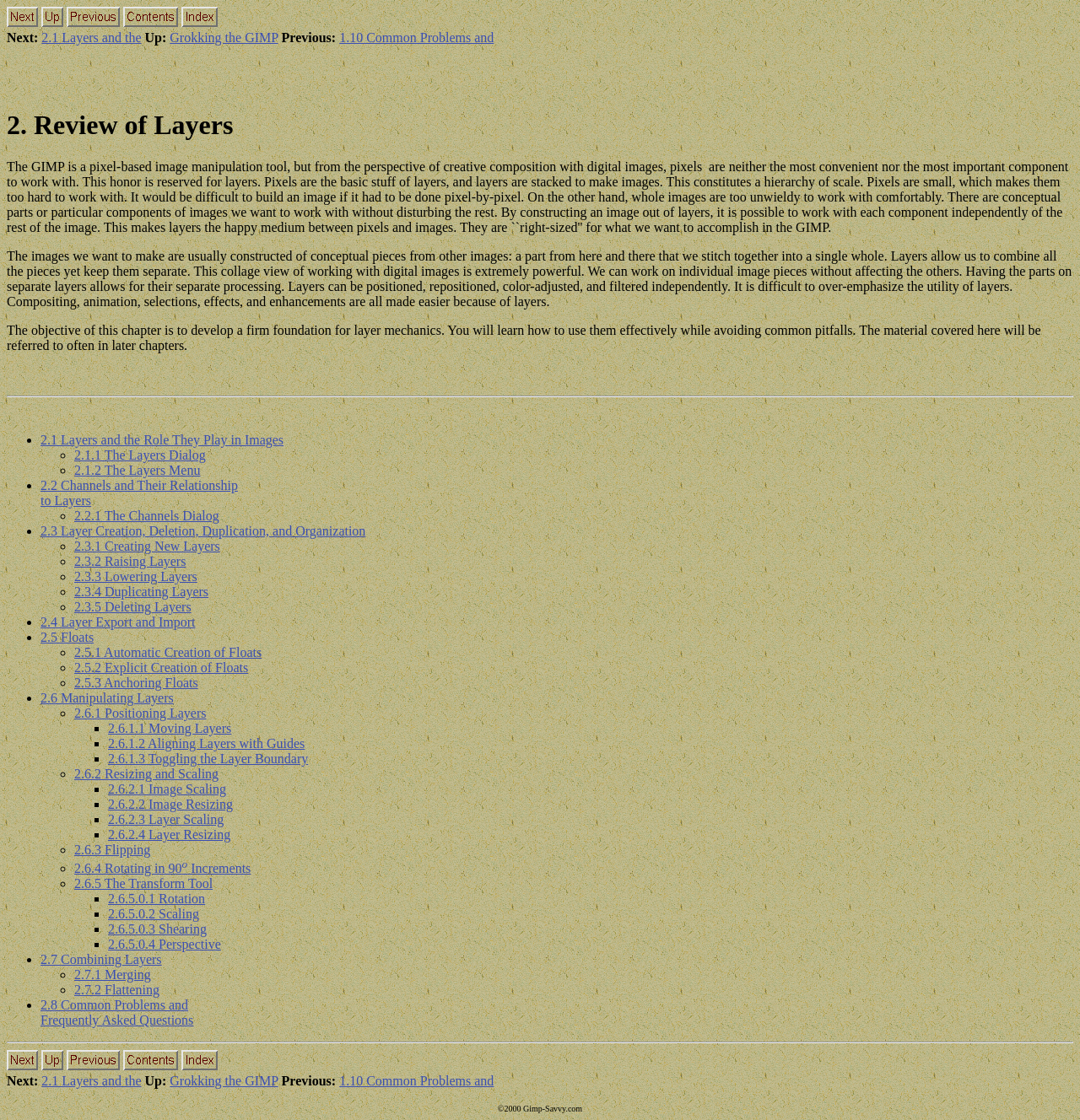Determine the bounding box coordinates of the clickable area required to perform the following instruction: "View 2. Review of Layers". The coordinates should be represented as four float numbers between 0 and 1: [left, top, right, bottom].

[0.006, 0.07, 0.994, 0.126]